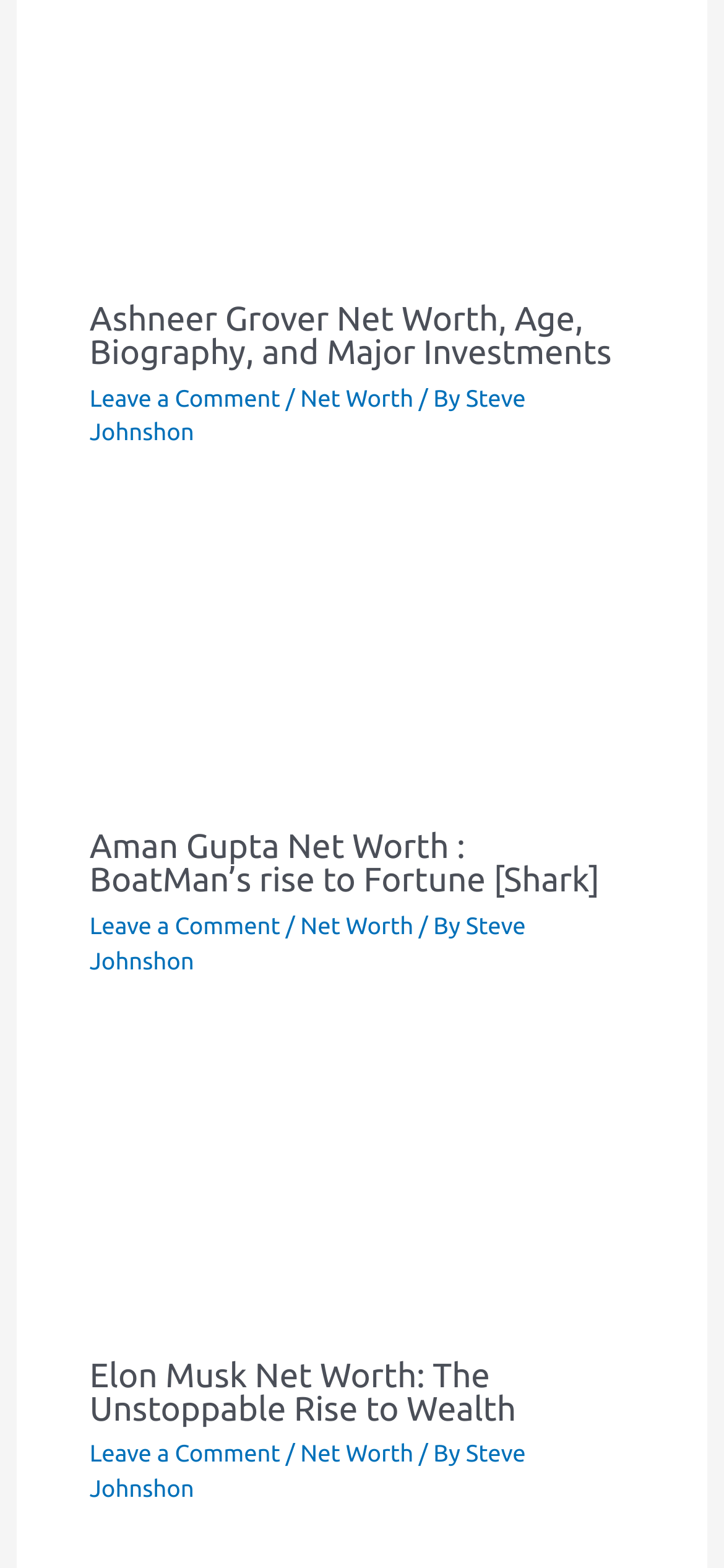What is the name of the person mentioned in the third article?
Provide a detailed answer to the question using information from the image.

I looked at the third 'article' element [59] and found a link element [670] with the text 'Elon Musk', which is the name of the person mentioned in the article.